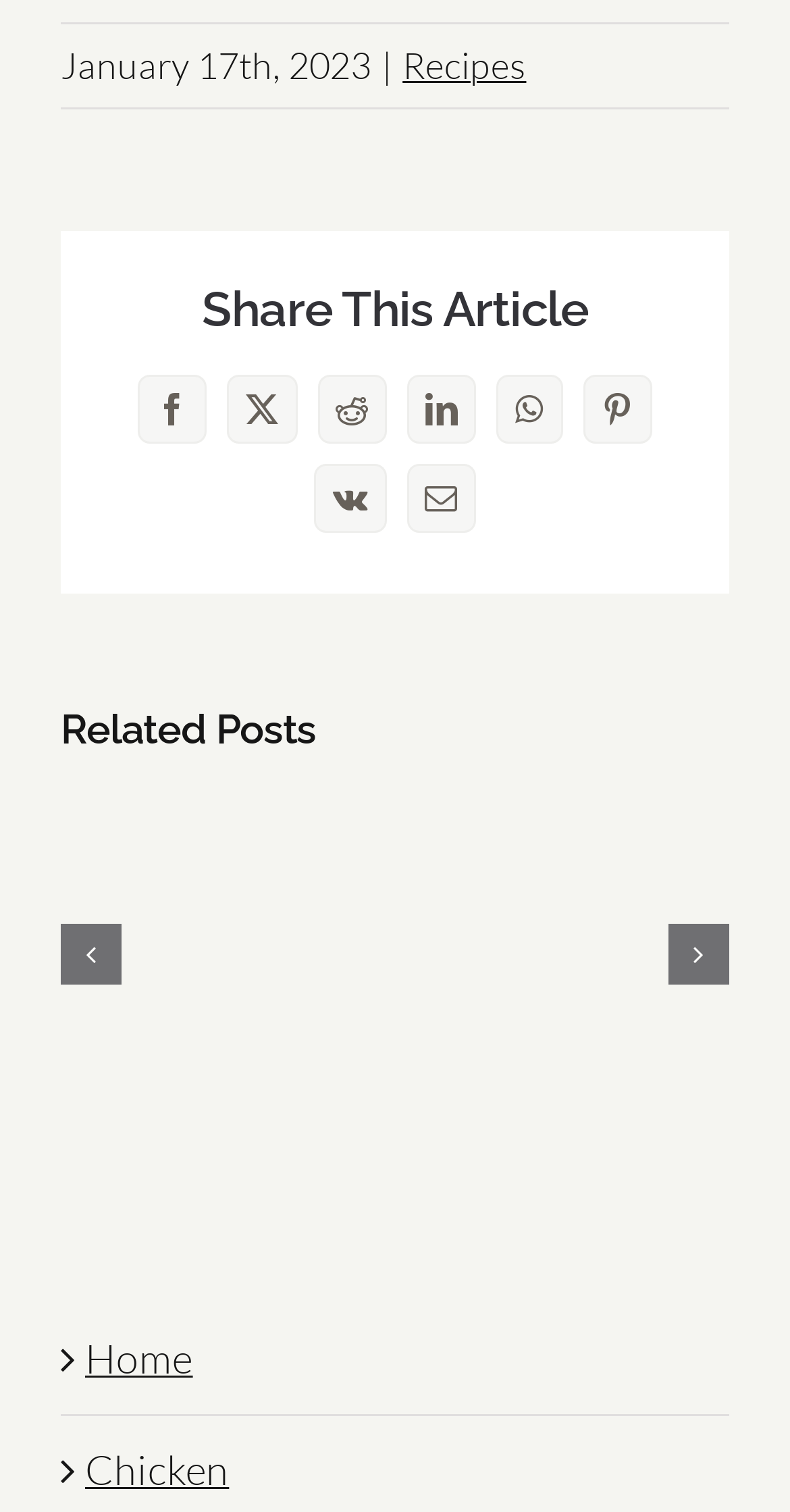Please find the bounding box coordinates of the clickable region needed to complete the following instruction: "View related post 1". The bounding box coordinates must consist of four float numbers between 0 and 1, i.e., [left, top, right, bottom].

[0.276, 0.577, 0.374, 0.629]